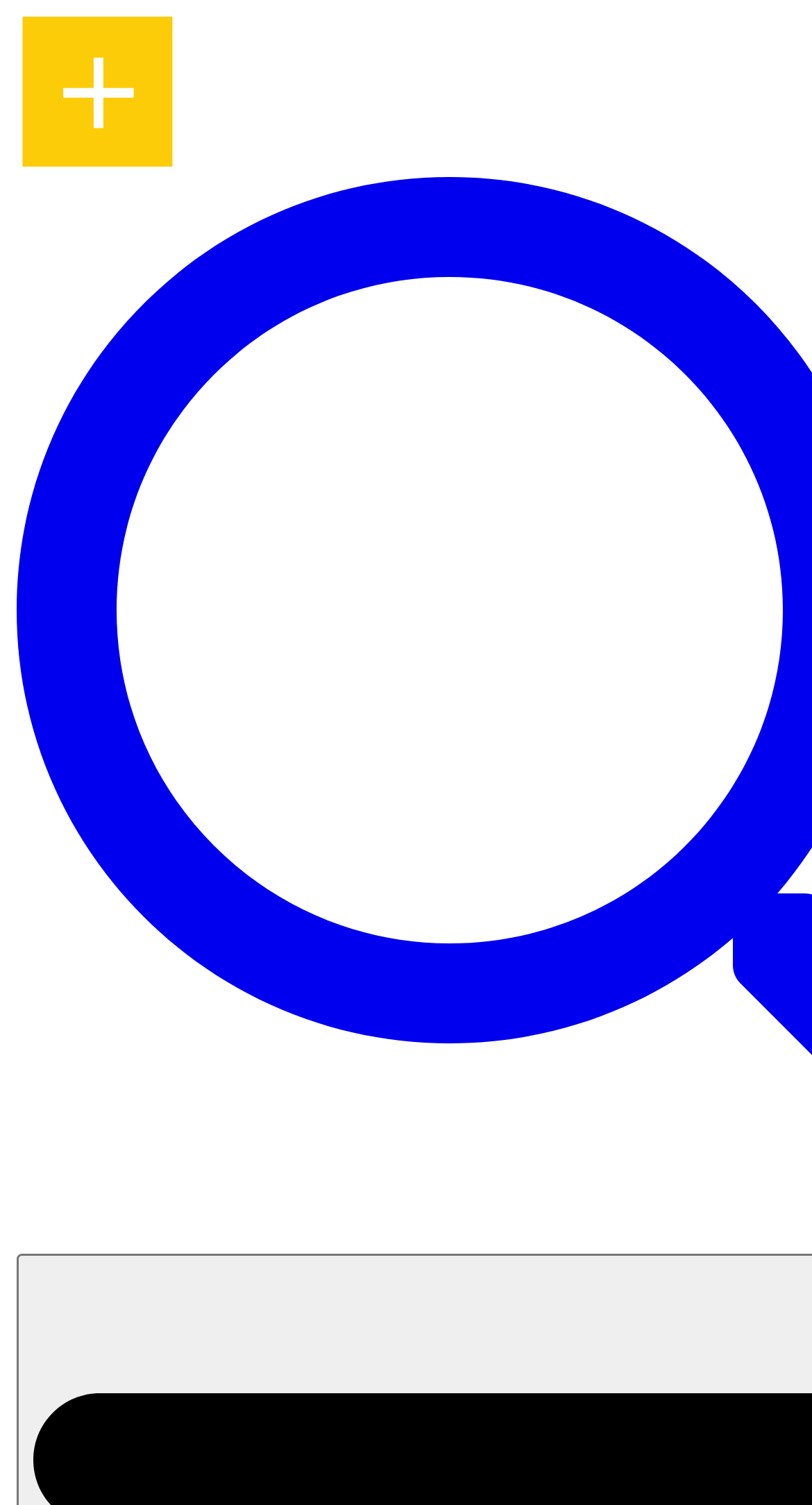What is the main heading of this webpage? Please extract and provide it.

Mydoom-B Author Beware! Microsoft Is After You, Sophos Comments